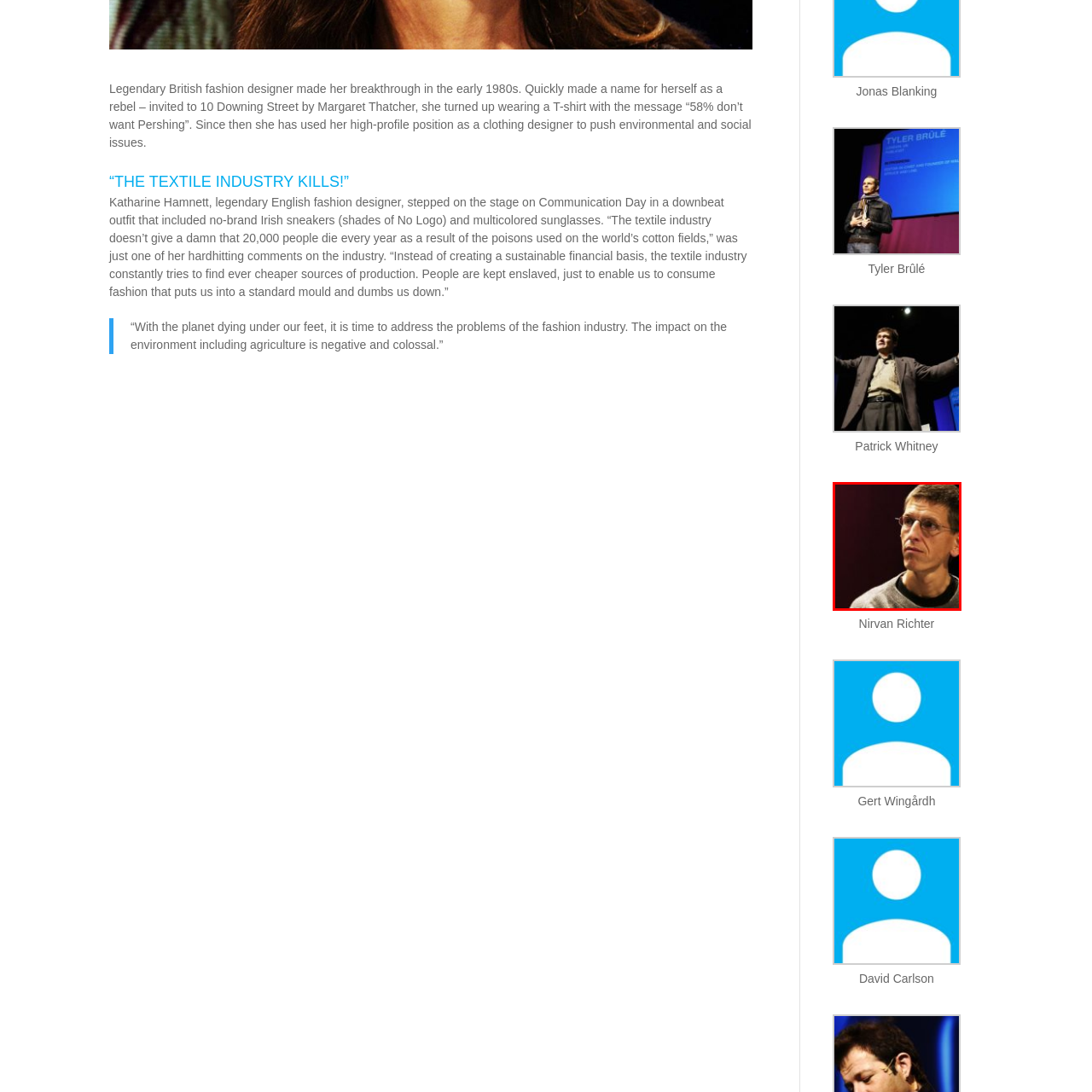Check the area bordered by the red box and provide a single word or phrase as the answer to the question: What values are advocated by the featured individuals?

Social and environmental responsibility